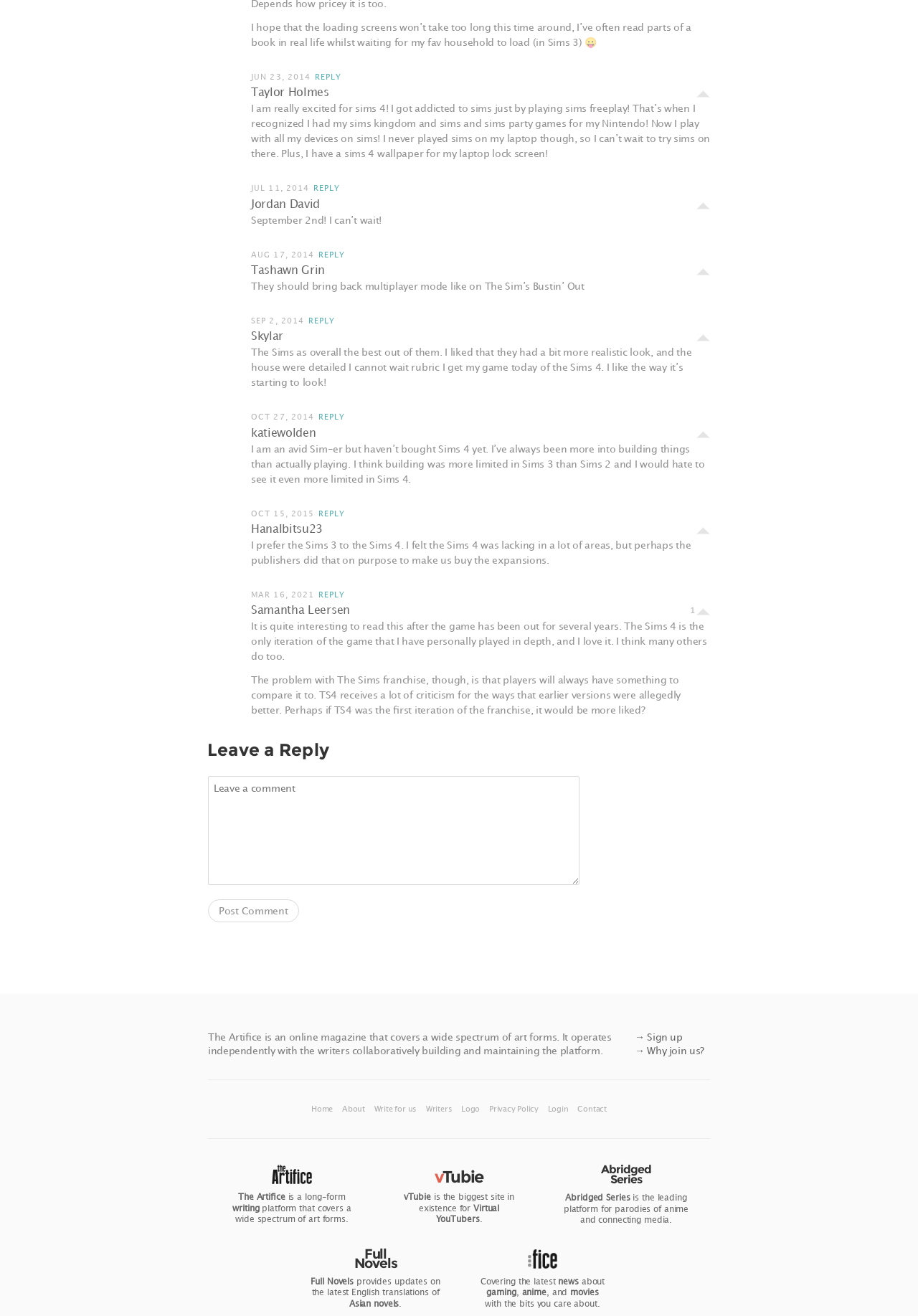Please specify the bounding box coordinates of the clickable region to carry out the following instruction: "Reply to a comment". The coordinates should be four float numbers between 0 and 1, in the format [left, top, right, bottom].

[0.341, 0.055, 0.372, 0.062]